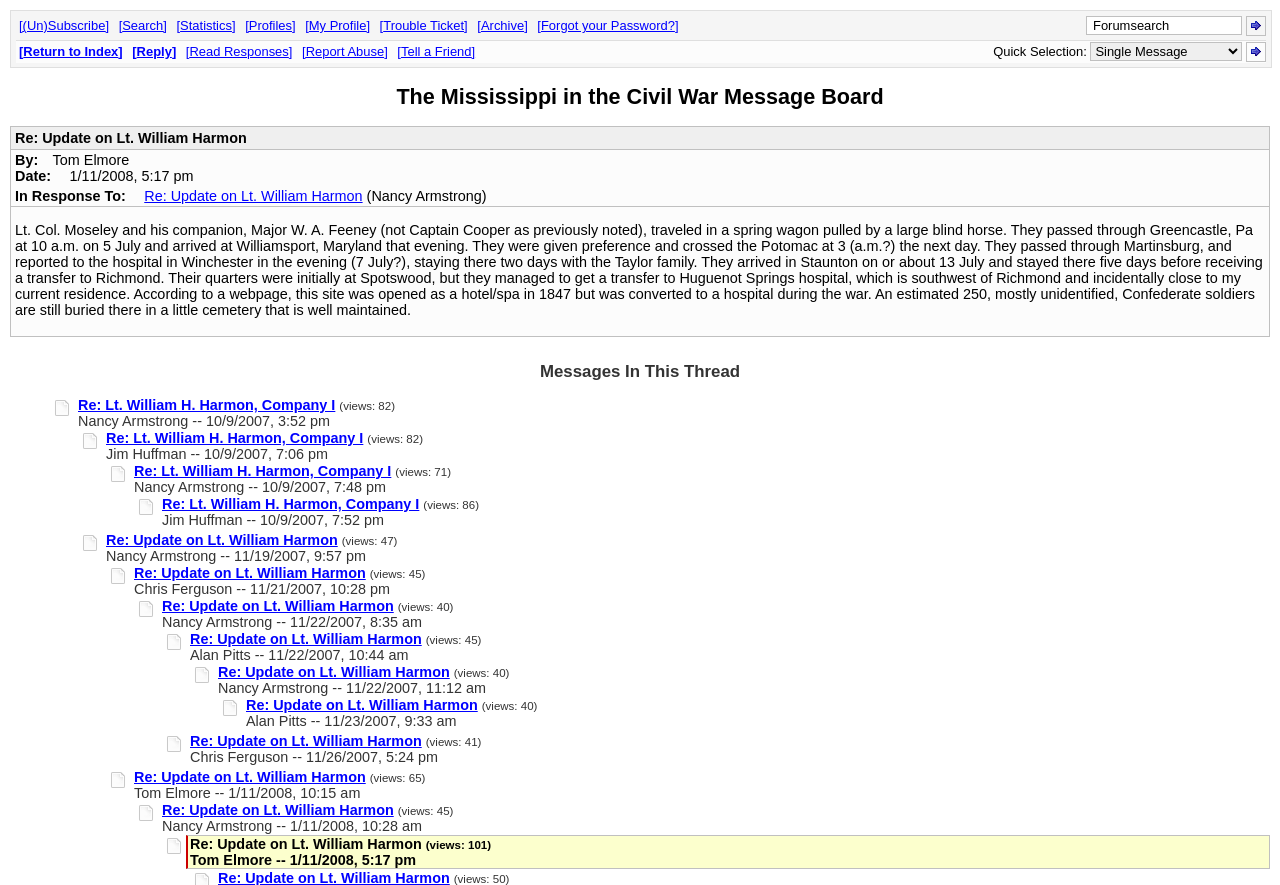What is the name of the person who wrote the message 'Re: Update on Lt. William Harmon'?
Using the image as a reference, answer with just one word or a short phrase.

Tom Elmore